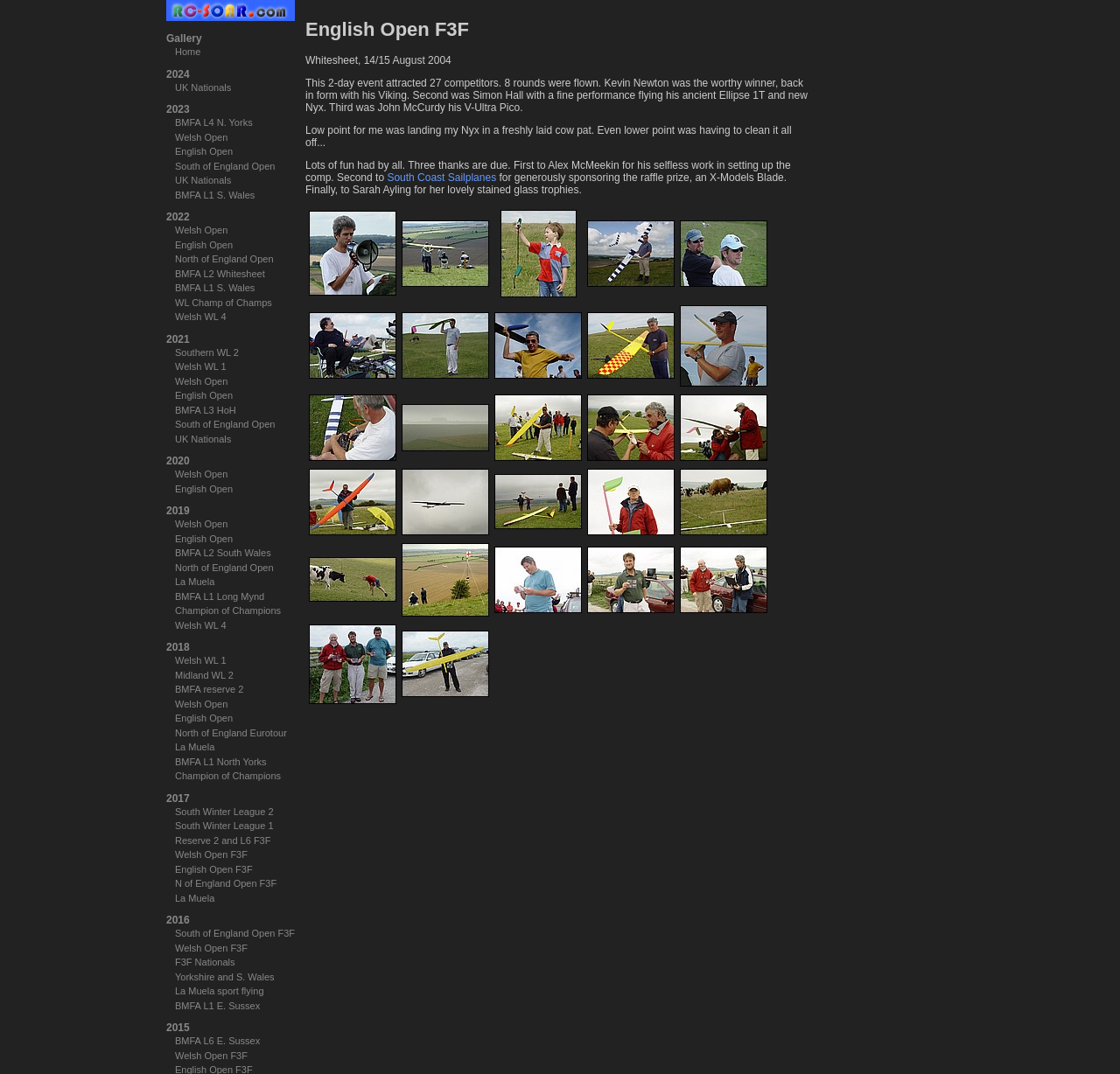Answer the following inquiry with a single word or phrase:
What is the name of the sailplane model mentioned in the text?

Ellipse 1T